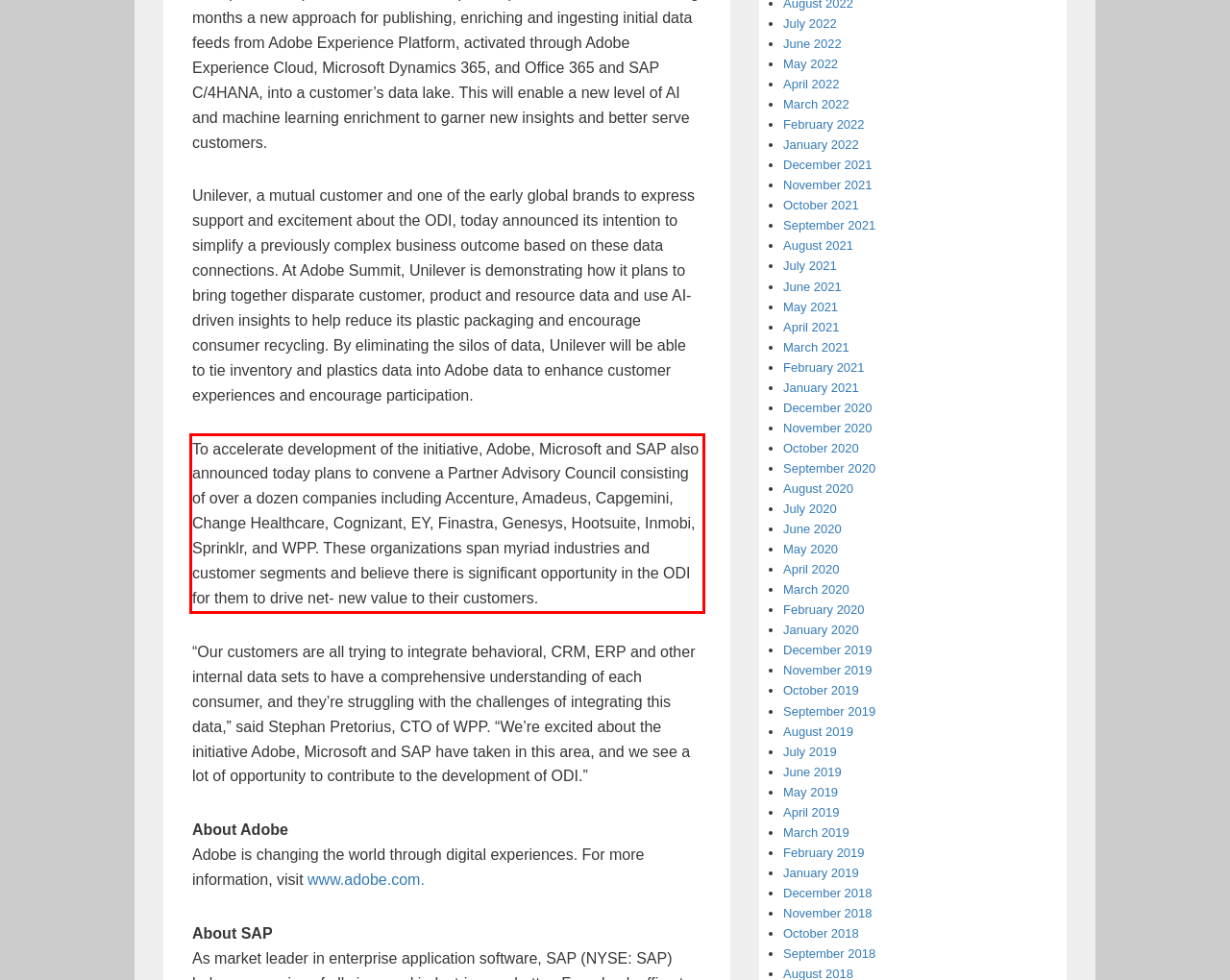Given a screenshot of a webpage with a red bounding box, please identify and retrieve the text inside the red rectangle.

To accelerate development of the initiative, Adobe, Microsoft and SAP also announced today plans to convene a Partner Advisory Council consisting of over a dozen companies including Accenture, Amadeus, Capgemini, Change Healthcare, Cognizant, EY, Finastra, Genesys, Hootsuite, Inmobi, Sprinklr, and WPP. These organizations span myriad industries and customer segments and believe there is significant opportunity in the ODI for them to drive net- new value to their customers.